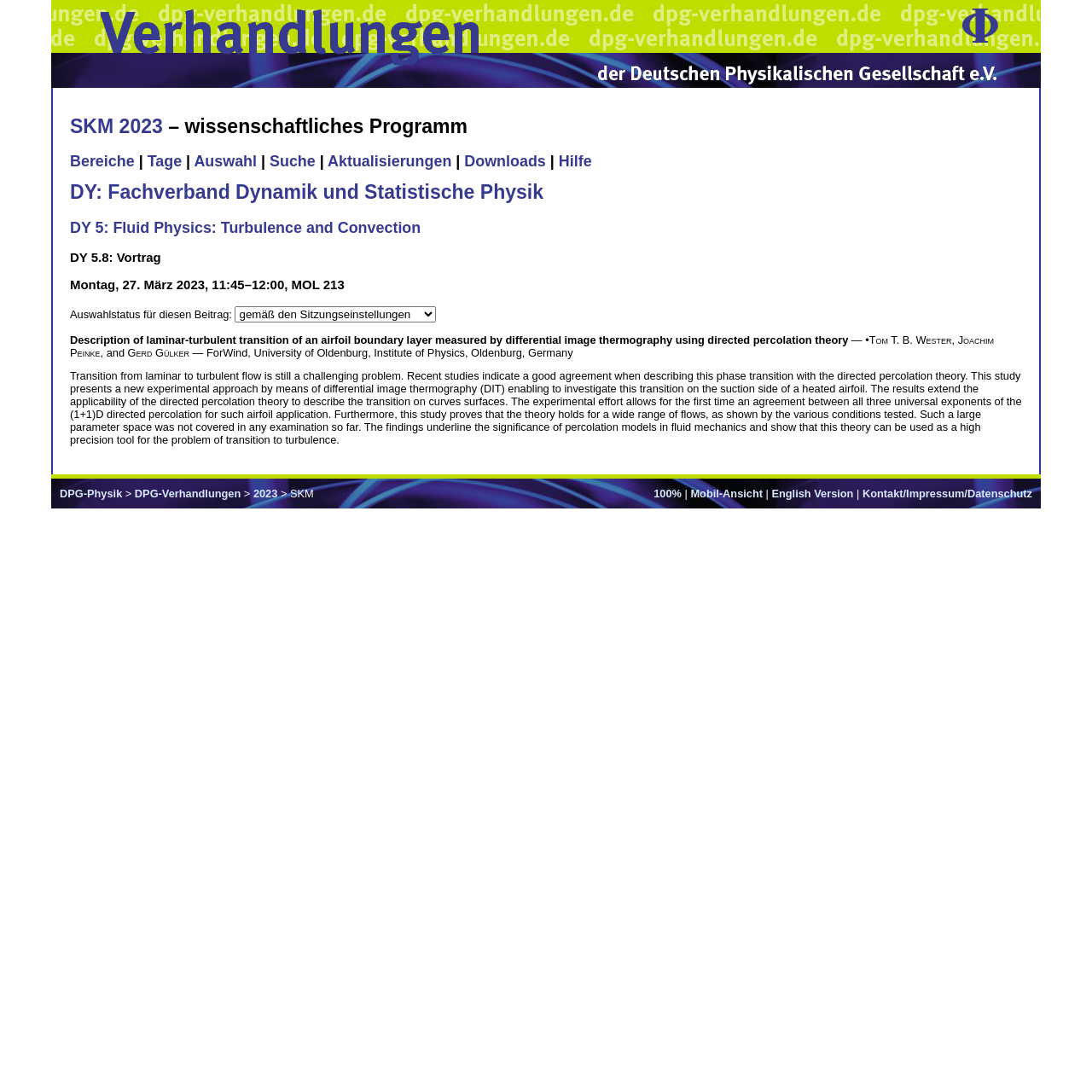Use a single word or phrase to answer the question: 
What is the name of the institute?

ForWind, University of Oldenburg, Institute of Physics